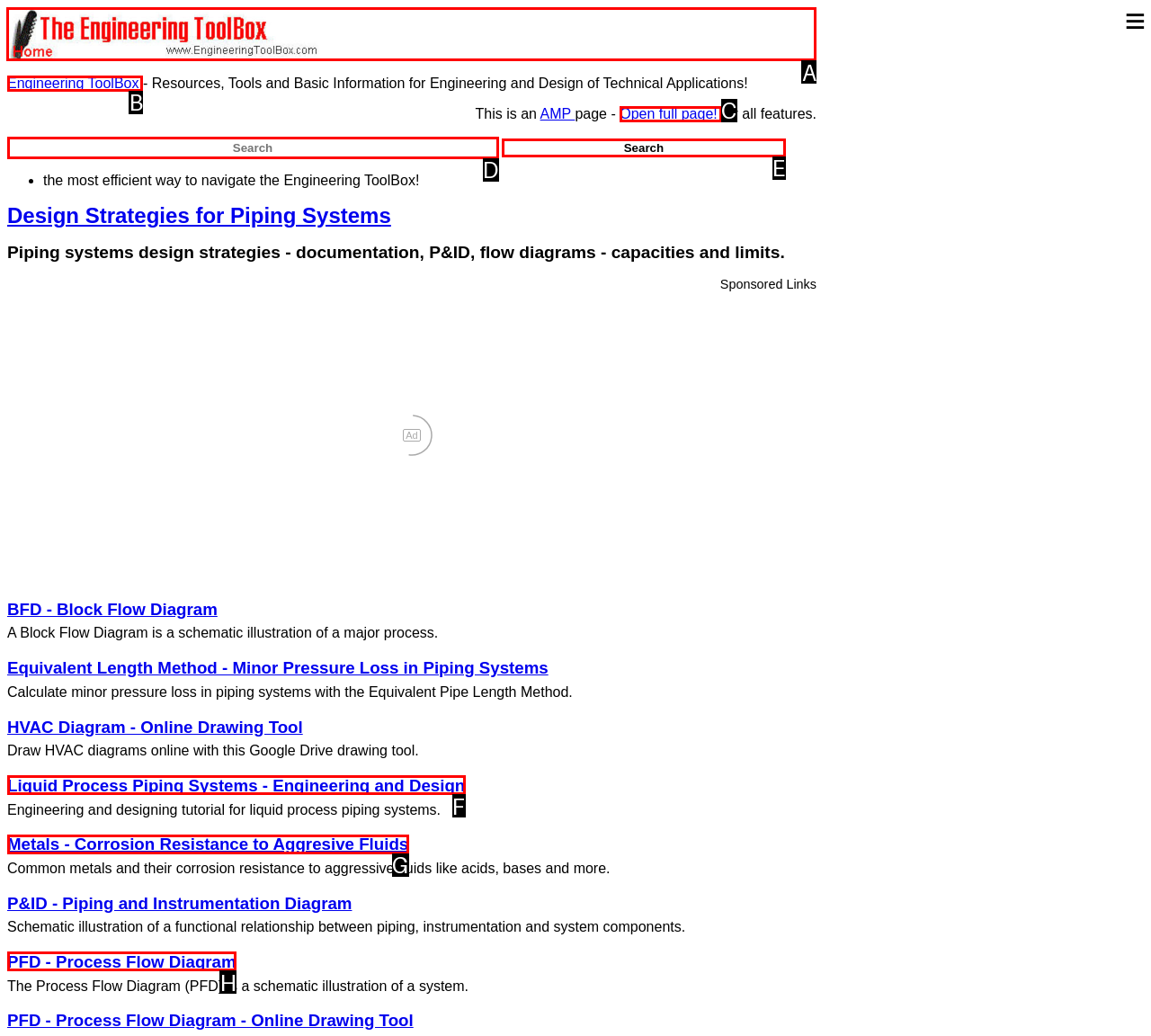Tell me the letter of the UI element I should click to accomplish the task: Click on Engineering ToolBox based on the choices provided in the screenshot.

A